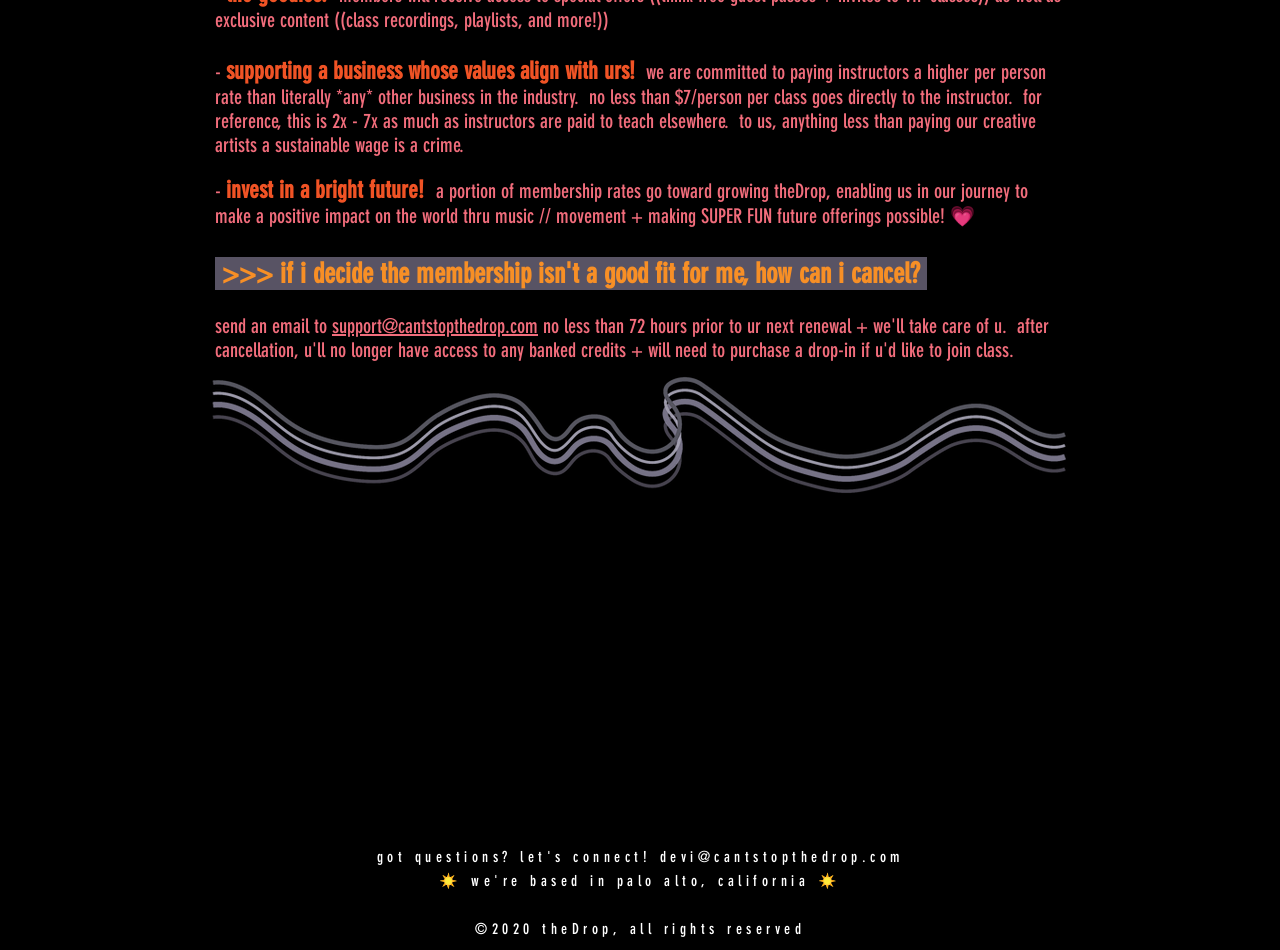Locate the bounding box of the UI element with the following description: "devi@cantstopthedrop.com".

[0.515, 0.893, 0.706, 0.912]